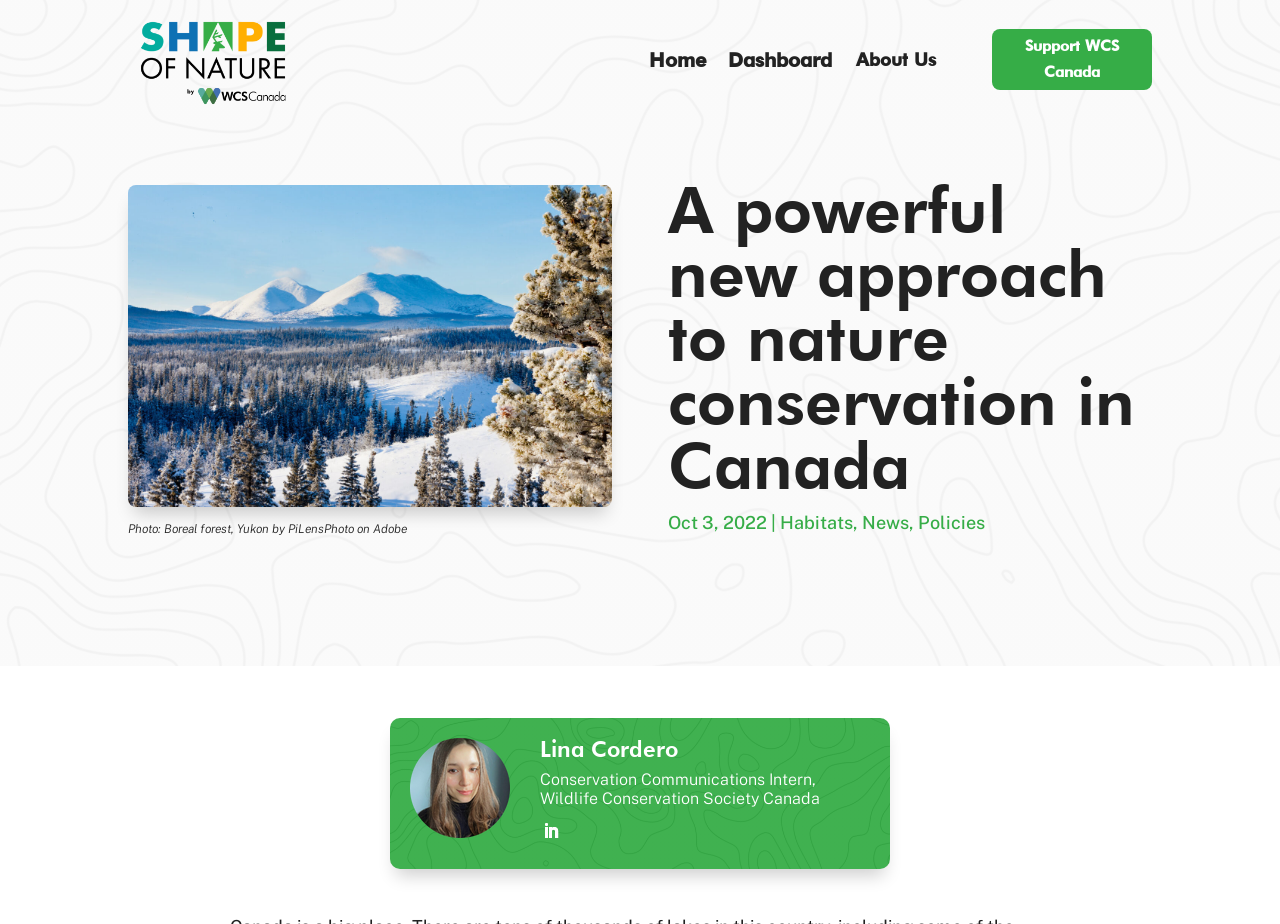Kindly determine the bounding box coordinates for the area that needs to be clicked to execute this instruction: "visit Home page".

[0.507, 0.013, 0.552, 0.116]